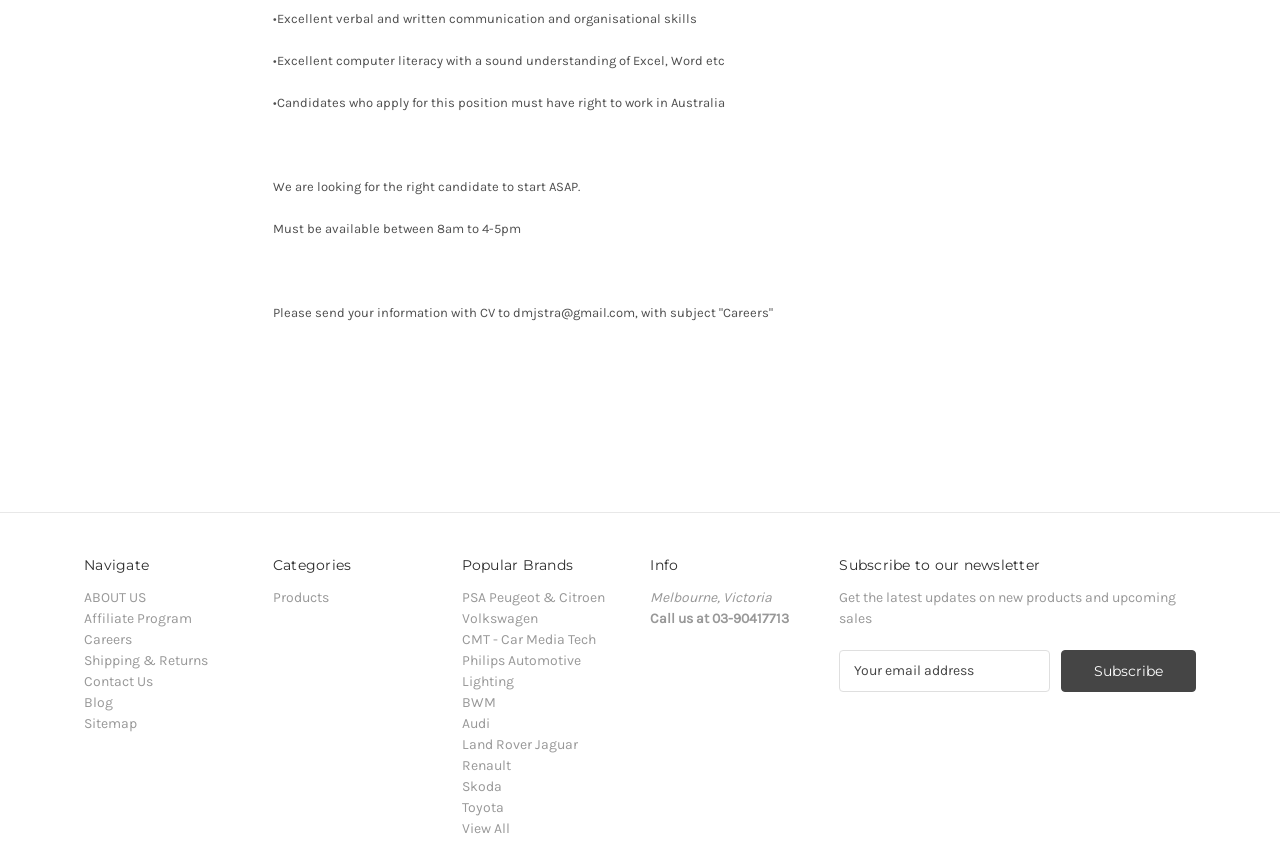Answer in one word or a short phrase: 
What is the purpose of the textbox?

To enter email address